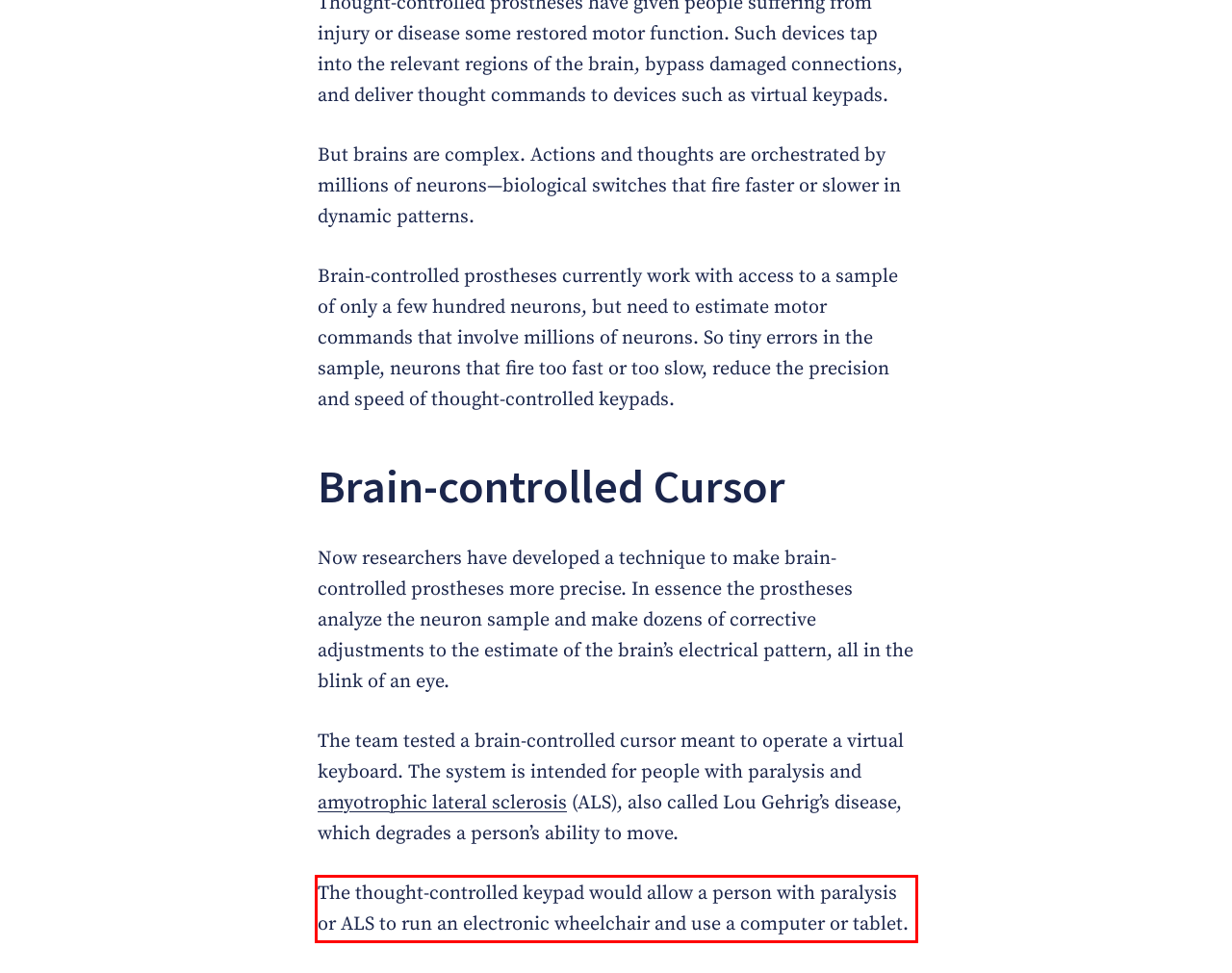You are given a screenshot of a webpage with a UI element highlighted by a red bounding box. Please perform OCR on the text content within this red bounding box.

The thought-controlled keypad would allow a person with paralysis or ALS to run an electronic wheelchair and use a computer or tablet.